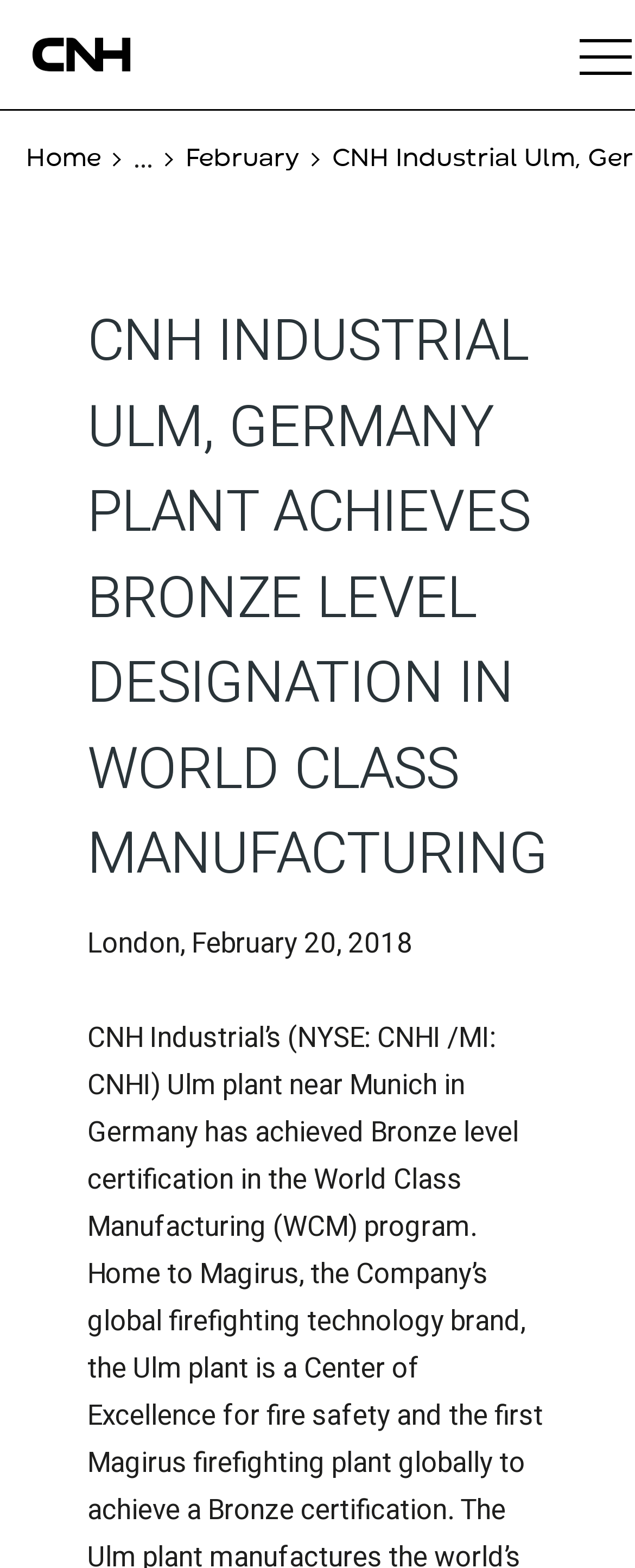What is the date of the news release?
Look at the screenshot and respond with one word or a short phrase.

February 20, 2018